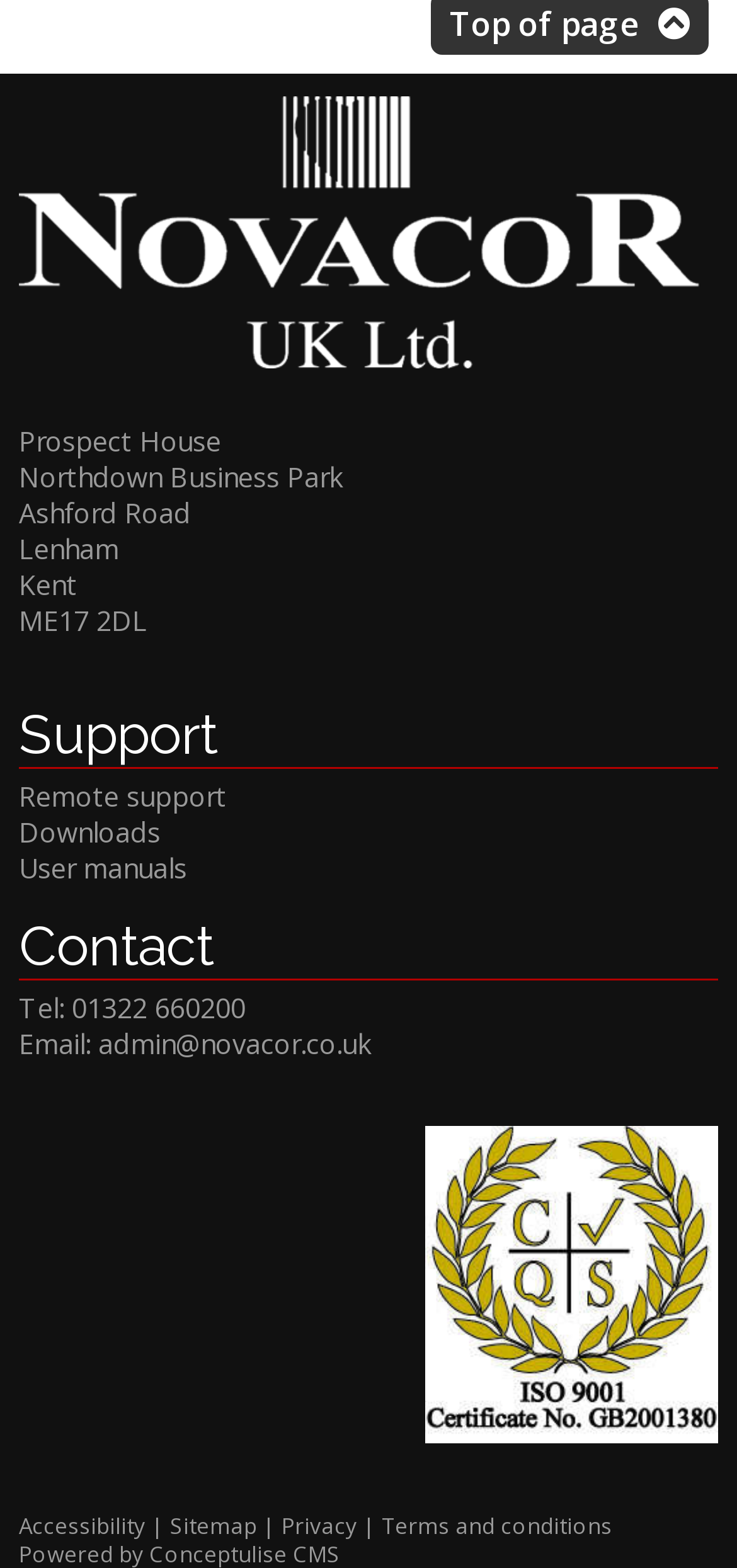Using the provided element description: "admin@novacor.co.uk", determine the bounding box coordinates of the corresponding UI element in the screenshot.

[0.133, 0.654, 0.503, 0.677]